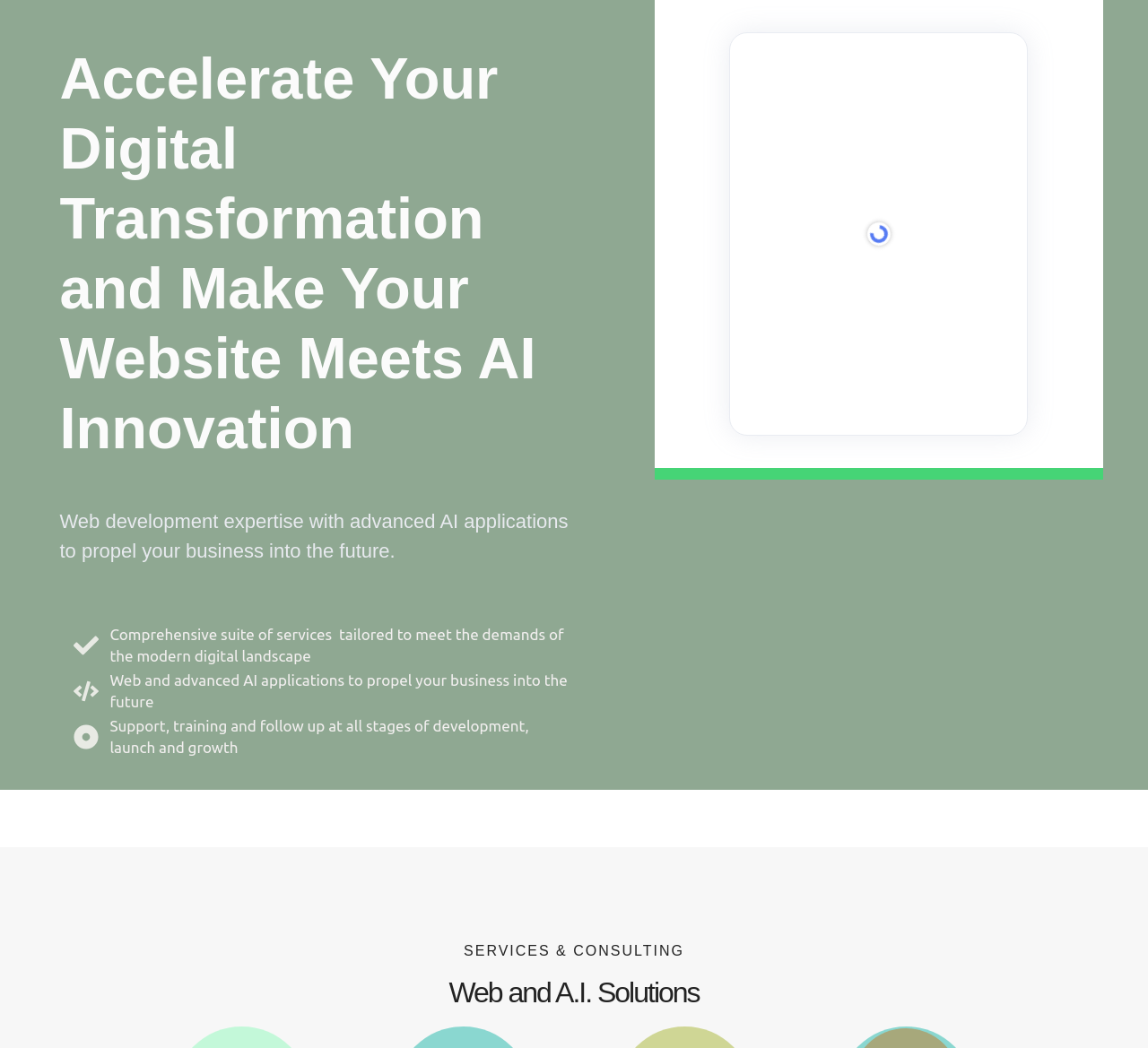Determine the main headline of the webpage and provide its text.

Accelerate Your Digital Transformation and Make Your Website Meets AI Innovation